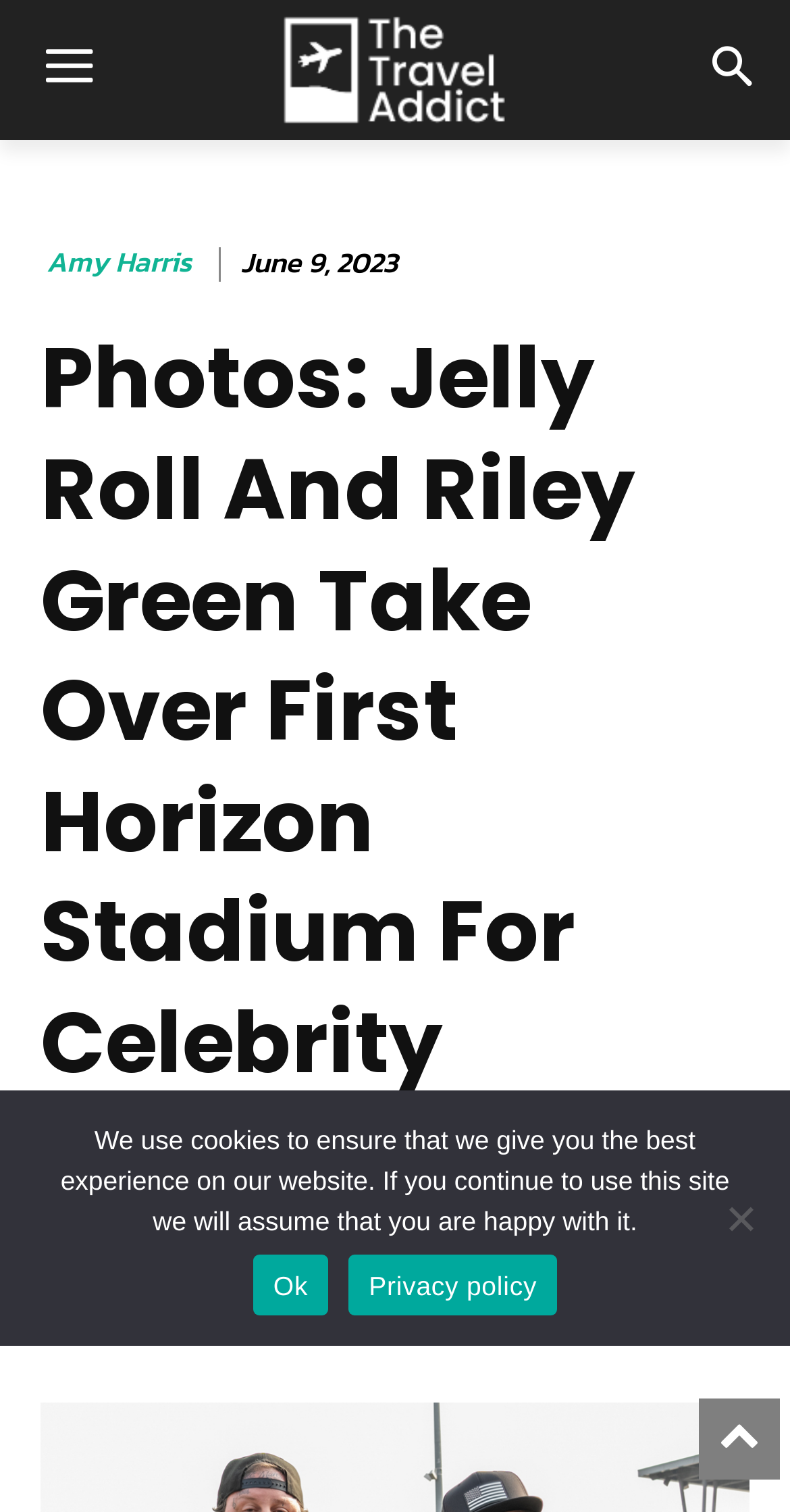Extract the text of the main heading from the webpage.

Photos: Jelly Roll And Riley Green Take Over First Horizon Stadium For Celebrity Charity Softball Matchup